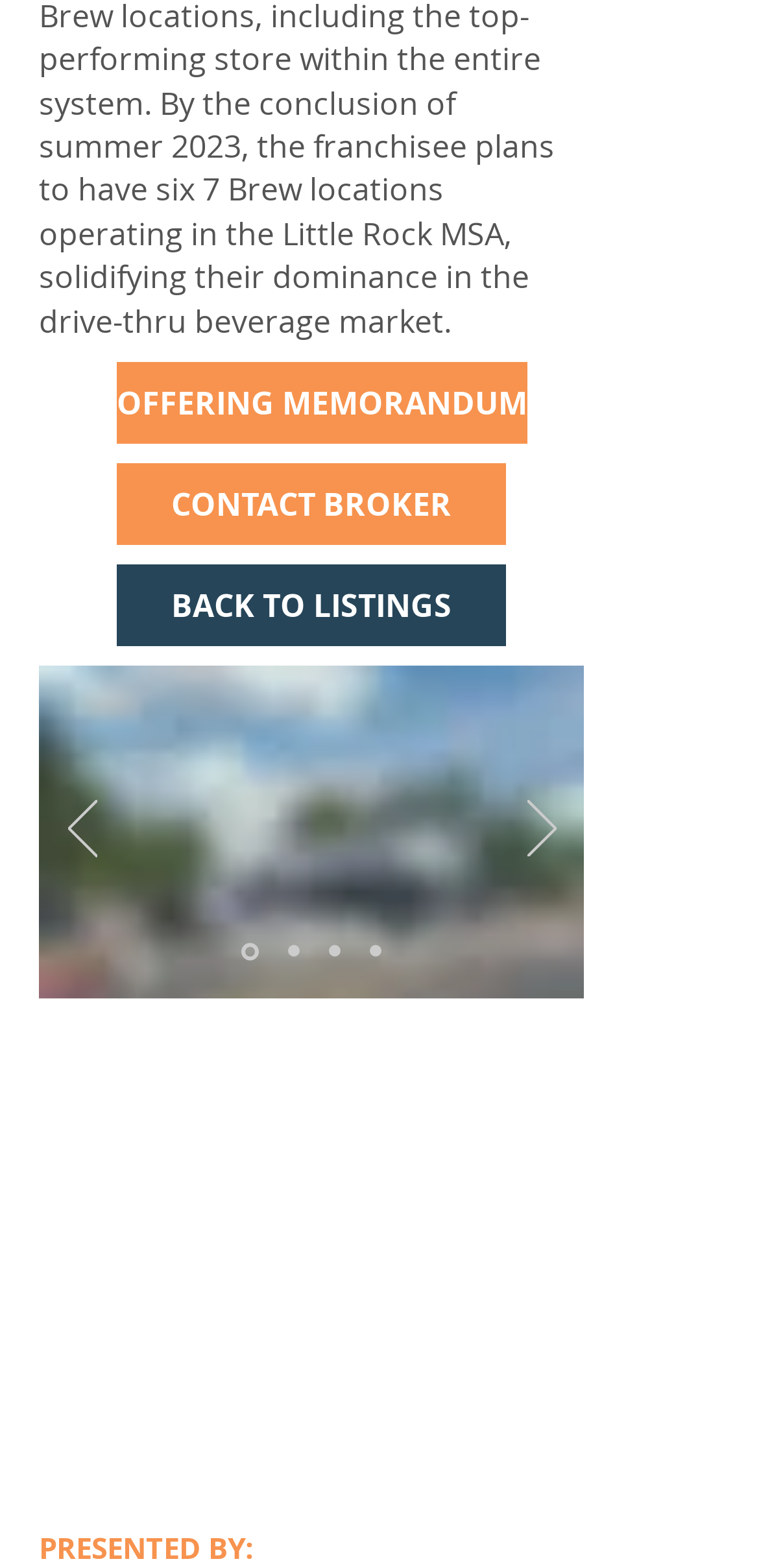What is the text of the third link in the top navigation?
From the screenshot, supply a one-word or short-phrase answer.

BACK TO LISTINGS